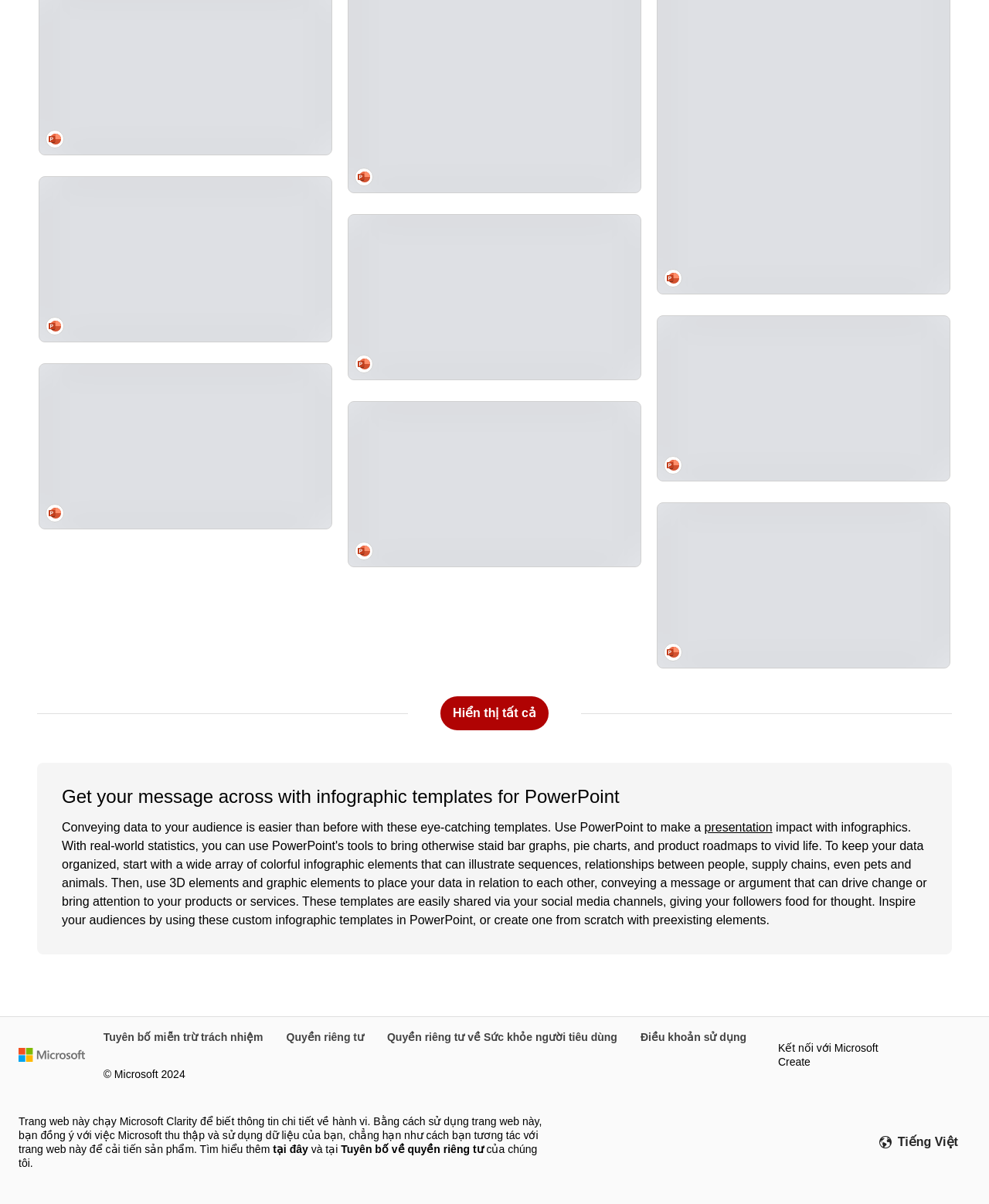Please determine the bounding box coordinates of the element to click on in order to accomplish the following task: "Create a presentation". Ensure the coordinates are four float numbers ranging from 0 to 1, i.e., [left, top, right, bottom].

[0.712, 0.682, 0.781, 0.693]